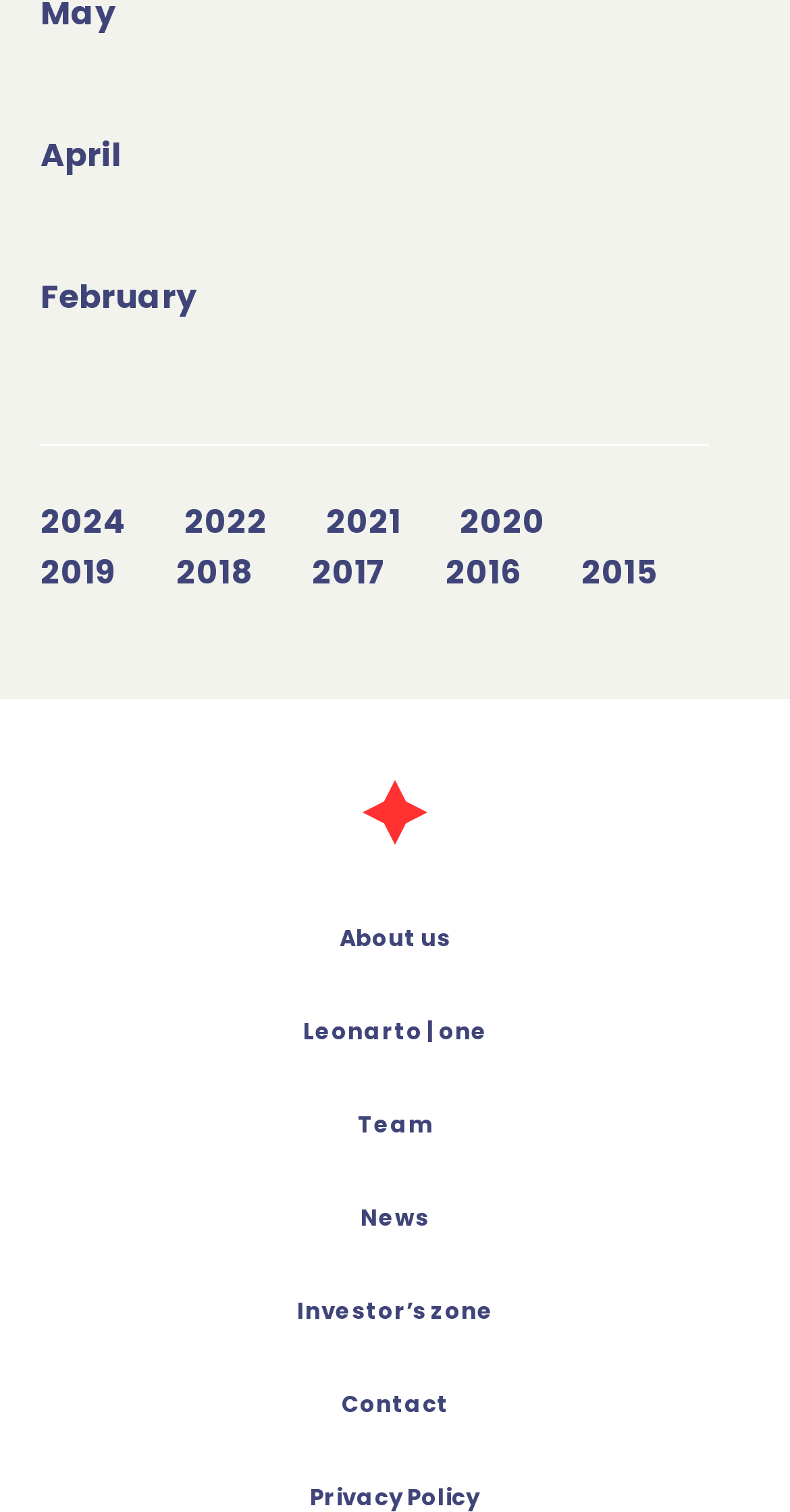Specify the bounding box coordinates of the element's area that should be clicked to execute the given instruction: "Click the 'Jayson Irvyn' link". The coordinates should be four float numbers between 0 and 1, i.e., [left, top, right, bottom].

None